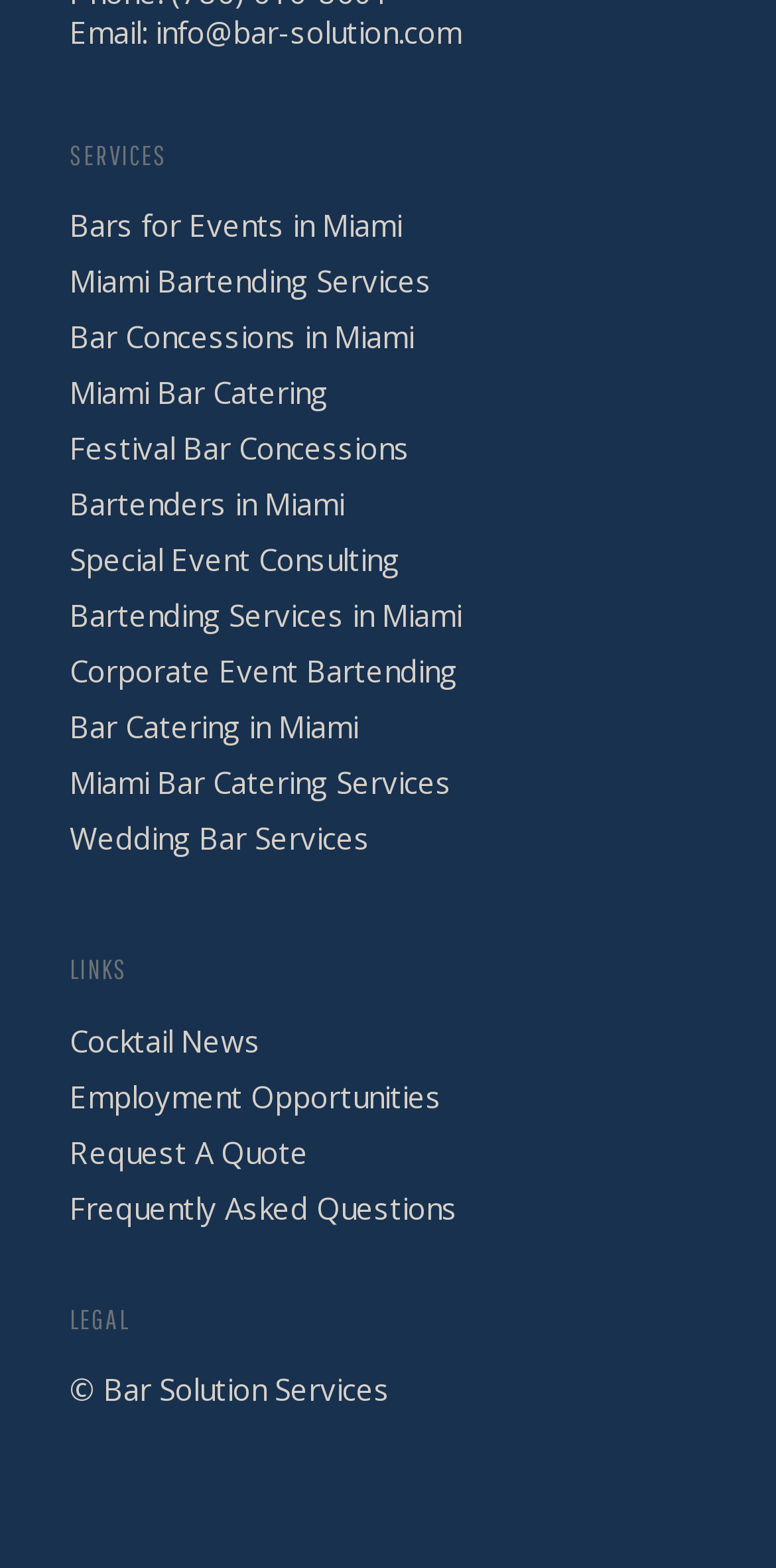What services does the company offer?
Please provide a single word or phrase as the answer based on the screenshot.

Bar services for events